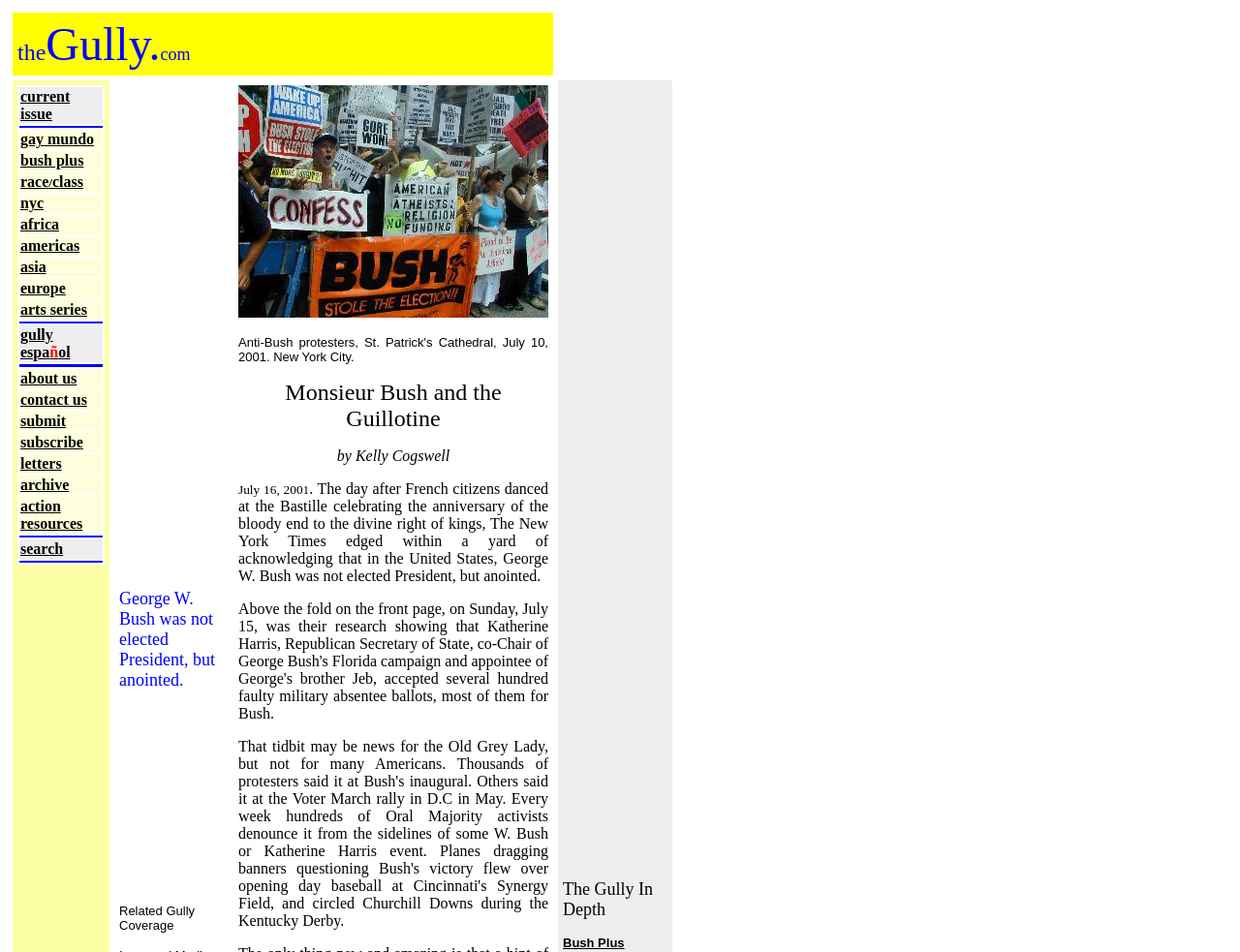How can users navigate through the content on this webpage?
We need a detailed and meticulous answer to the question.

The webpage provides a table with links to different categories and topics, allowing users to navigate through the content by clicking on the links and exploring the various categories and articles available.